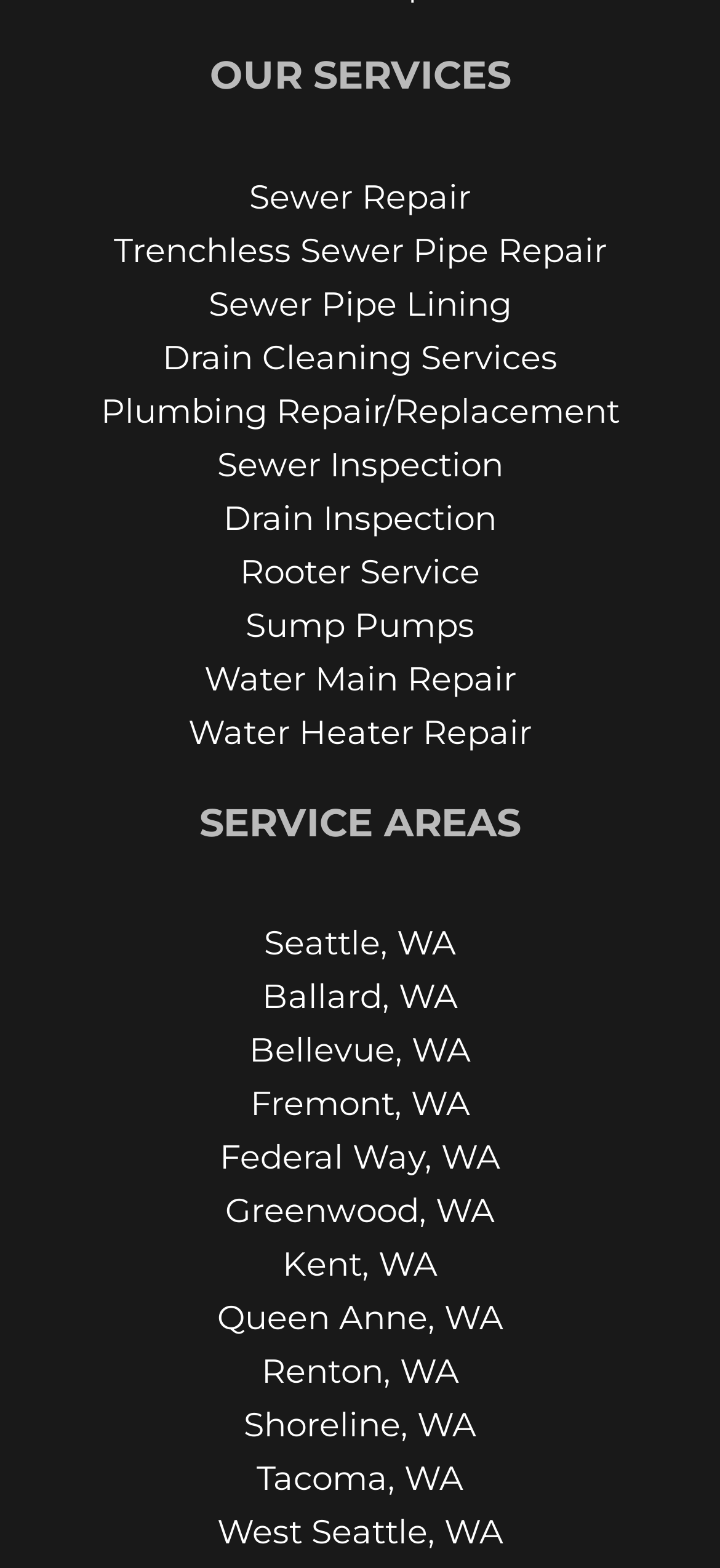Determine the coordinates of the bounding box for the clickable area needed to execute this instruction: "Click on Sewer Repair".

[0.077, 0.109, 0.923, 0.142]